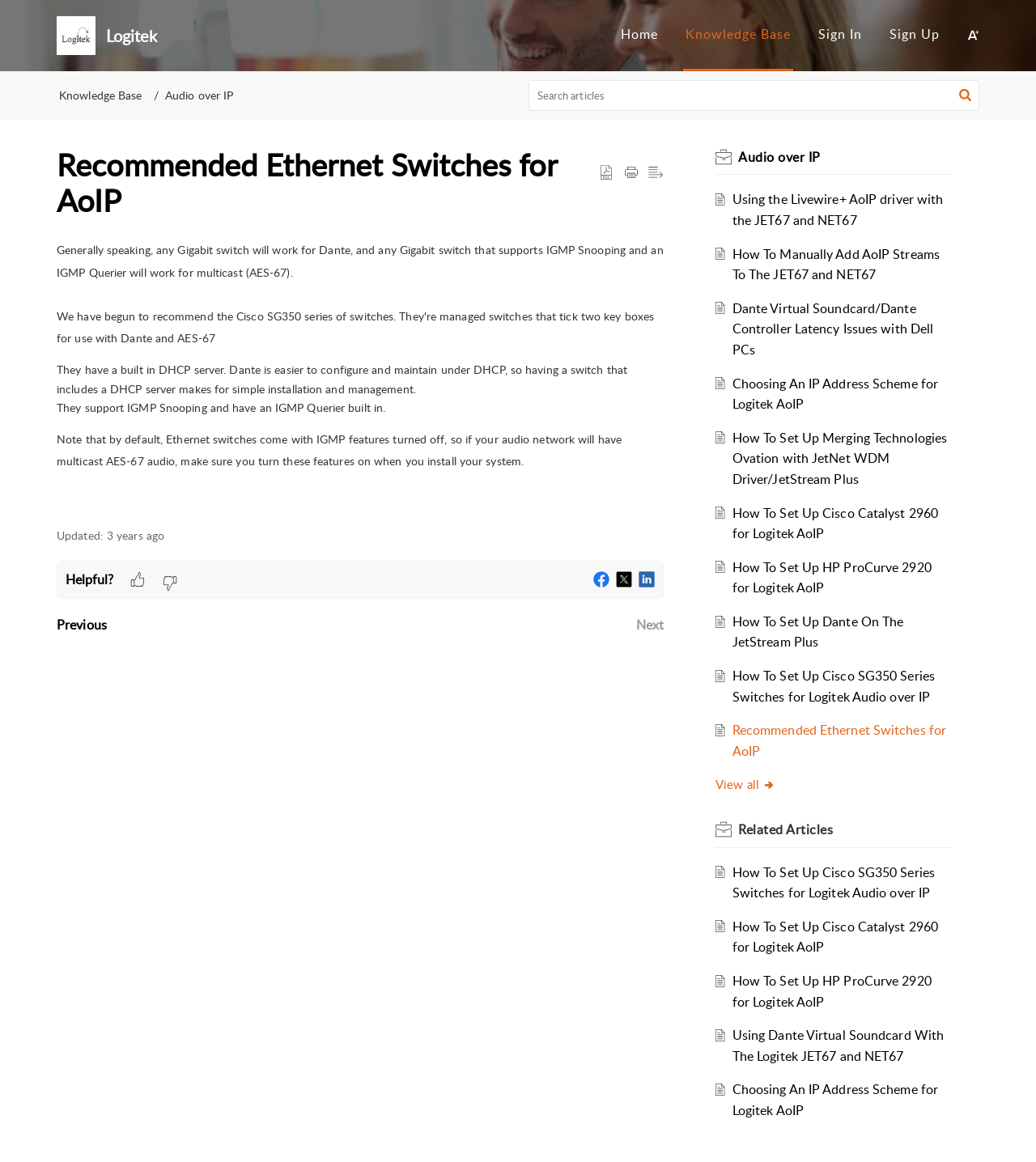From the element description Audio over IP, predict the bounding box coordinates of the UI element. The coordinates must be specified in the format (top-left x, top-left y, bottom-right x, bottom-right y) and should be within the 0 to 1 range.

[0.159, 0.075, 0.225, 0.089]